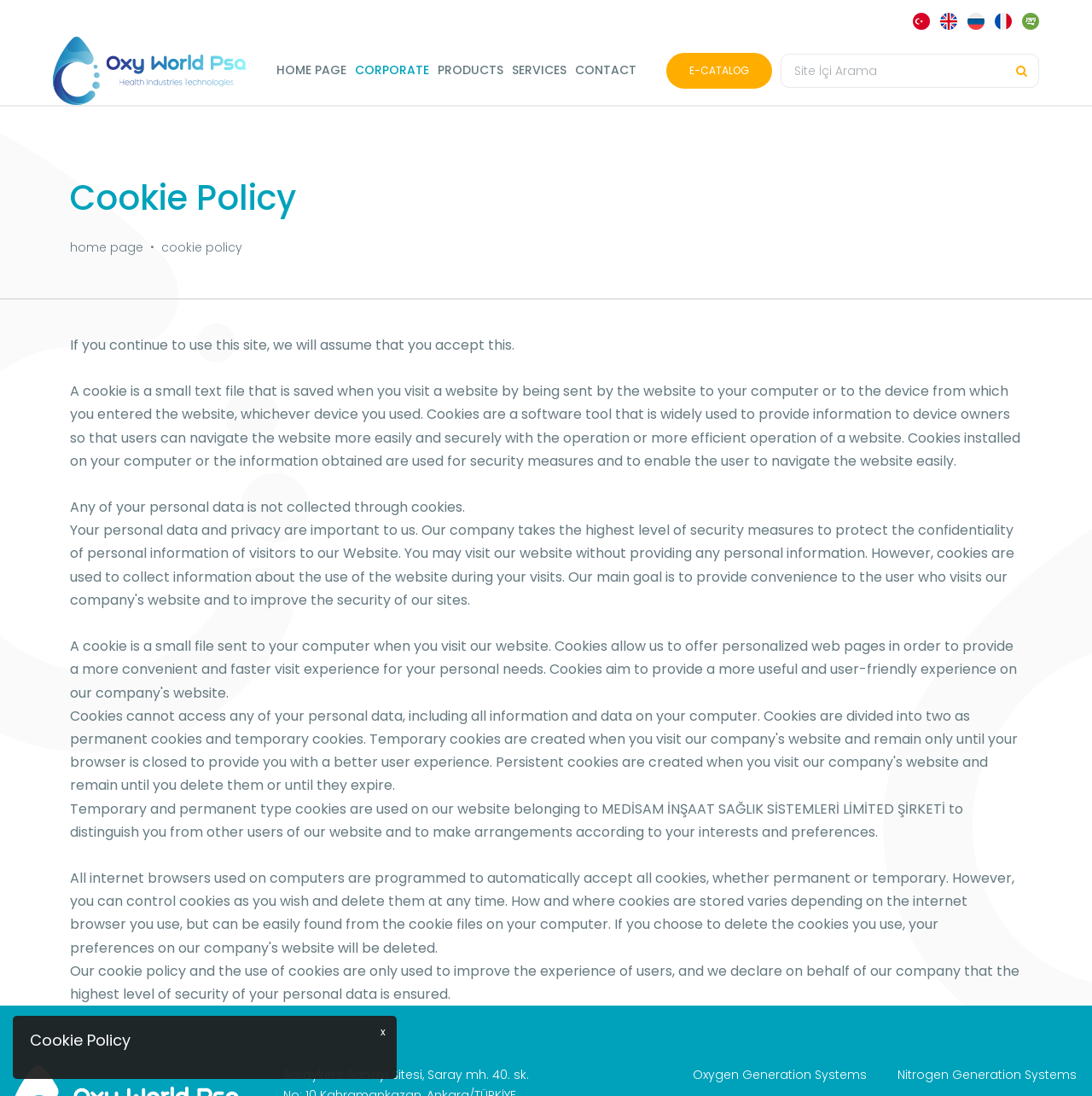Identify the bounding box for the UI element that is described as follows: "Home Page".

[0.253, 0.038, 0.317, 0.091]